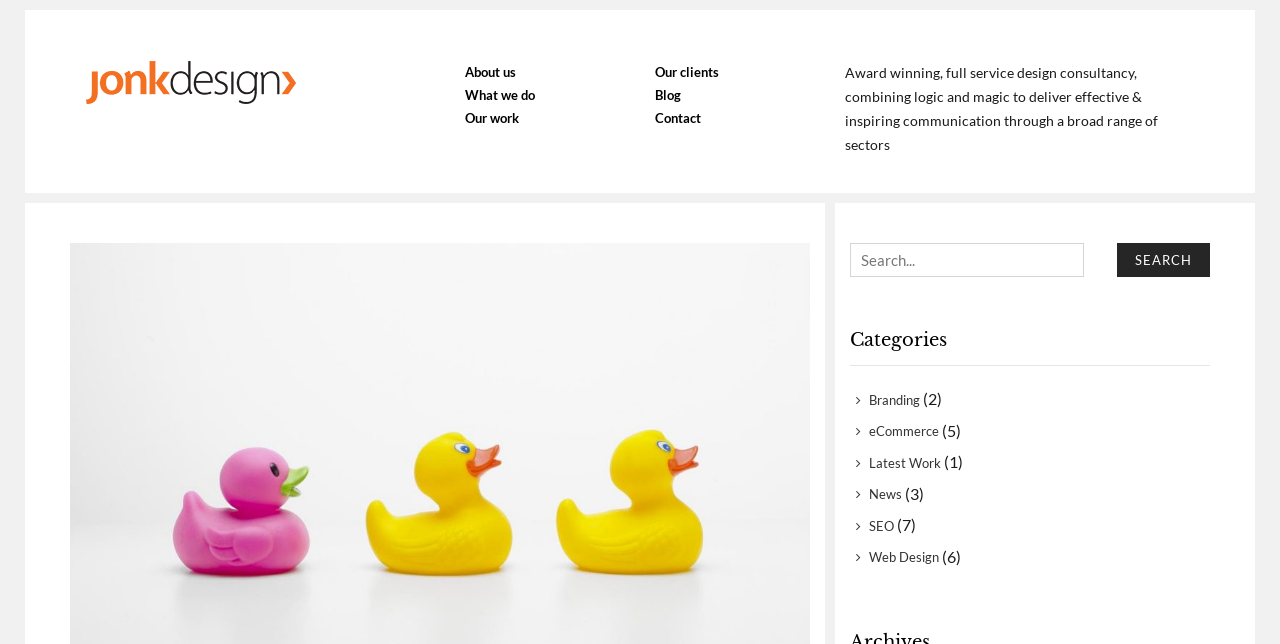Identify the bounding box coordinates of the clickable region necessary to fulfill the following instruction: "Click the 'About us' link". The bounding box coordinates should be four float numbers between 0 and 1, i.e., [left, top, right, bottom].

[0.364, 0.095, 0.403, 0.13]